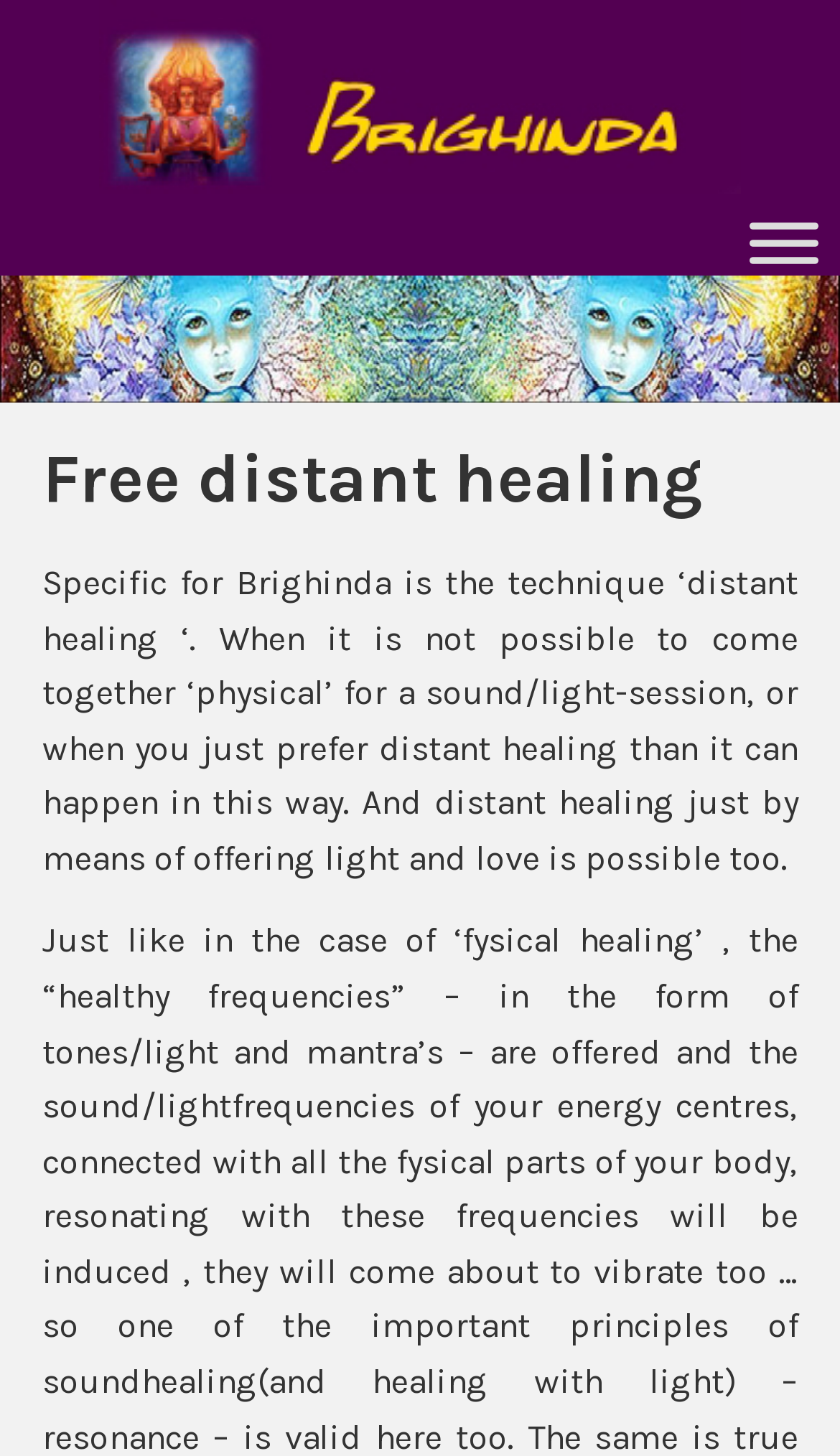Identify the bounding box for the UI element that is described as follows: "alt="Brighinda"".

[0.118, 0.111, 0.882, 0.139]